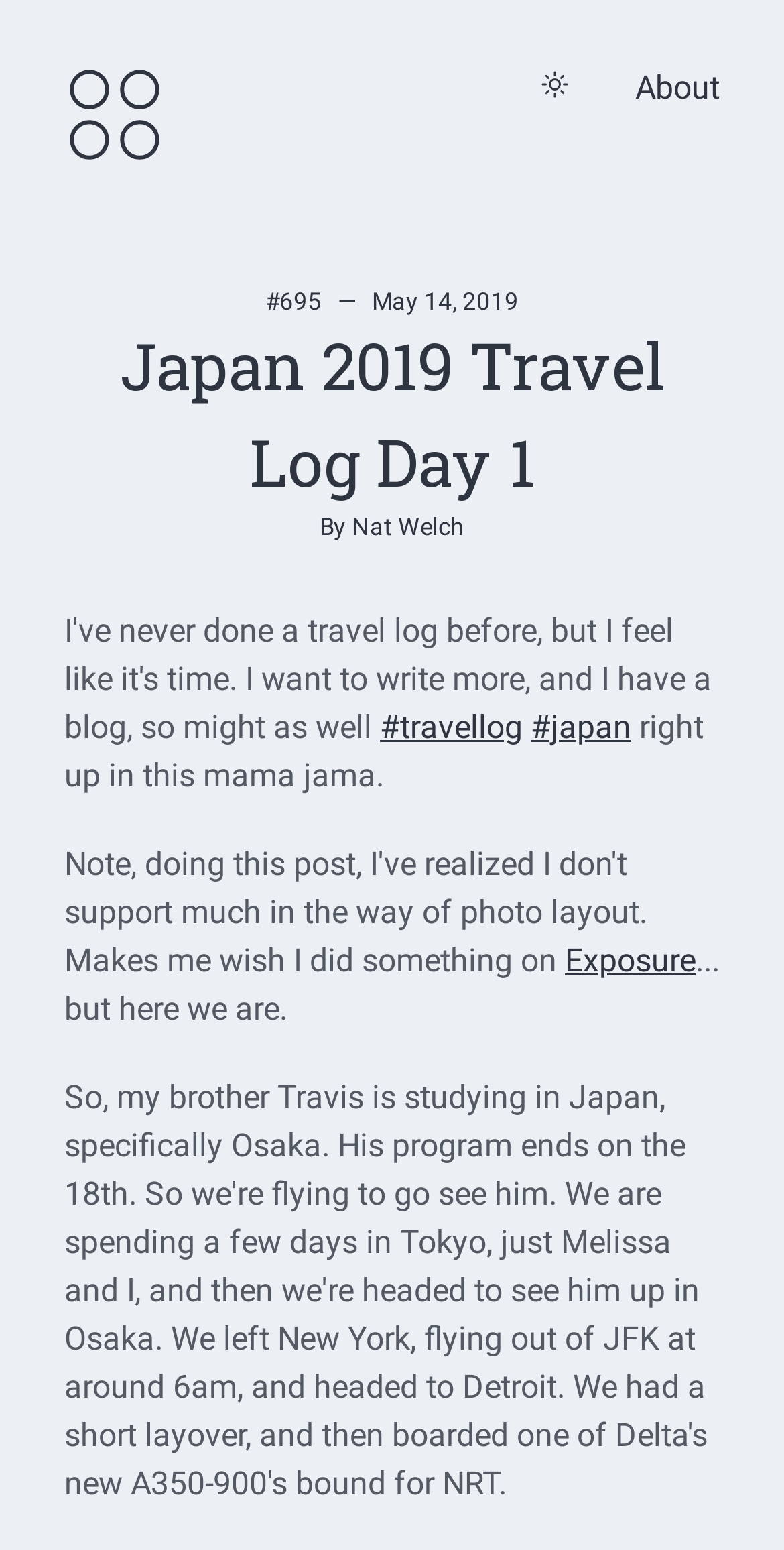Given the content of the image, can you provide a detailed answer to the question?
What is the category of this blog post?

The category of this blog post can be determined by looking at the link '#travellog' which is located below the text 'By Nat Welch' and above the text 'right up in this mama jama.' This suggests that this blog post is categorized under Travel Log.